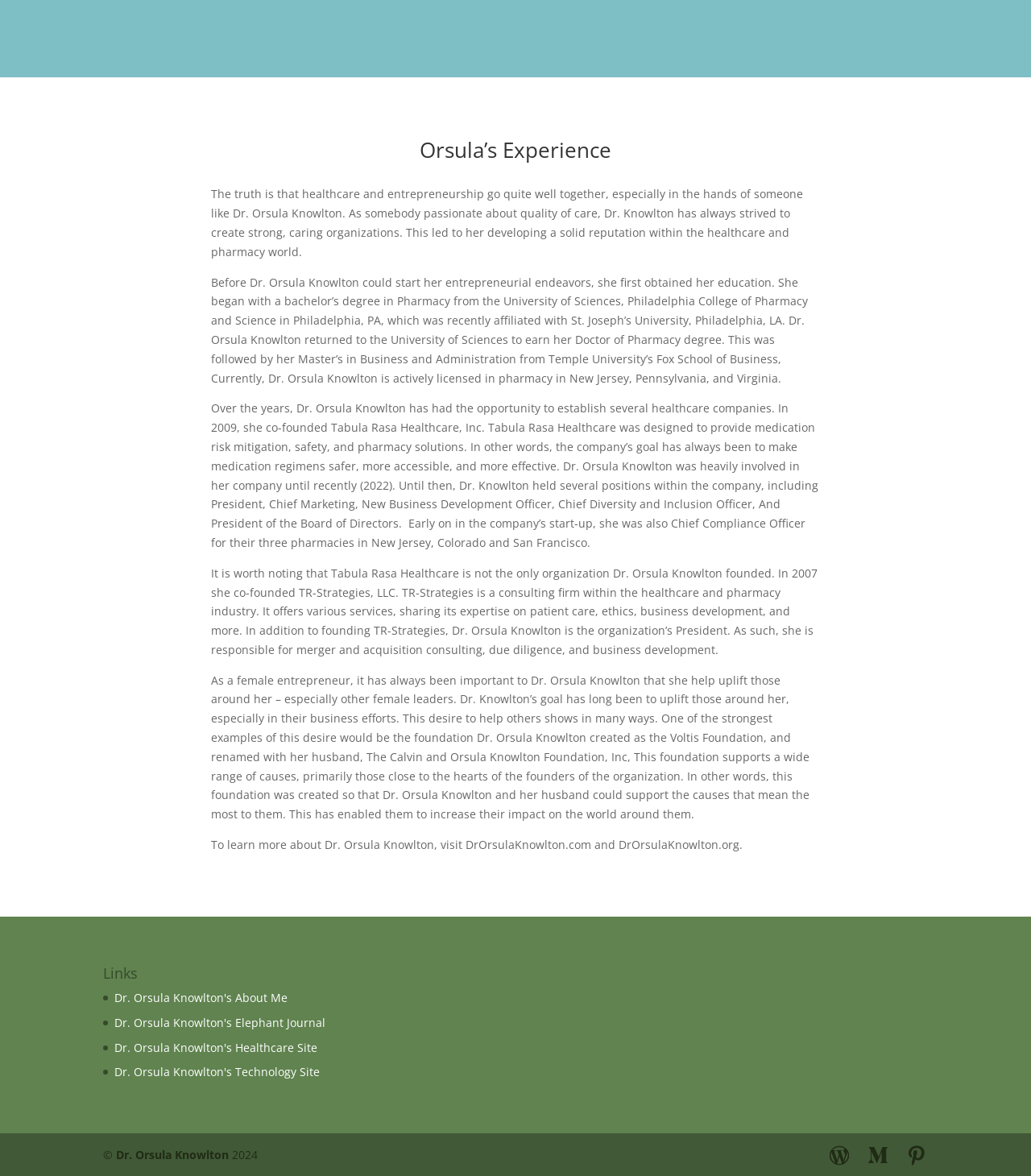Answer the question with a brief word or phrase:
What is the purpose of Tabula Rasa Healthcare, Inc.?

Medication risk mitigation